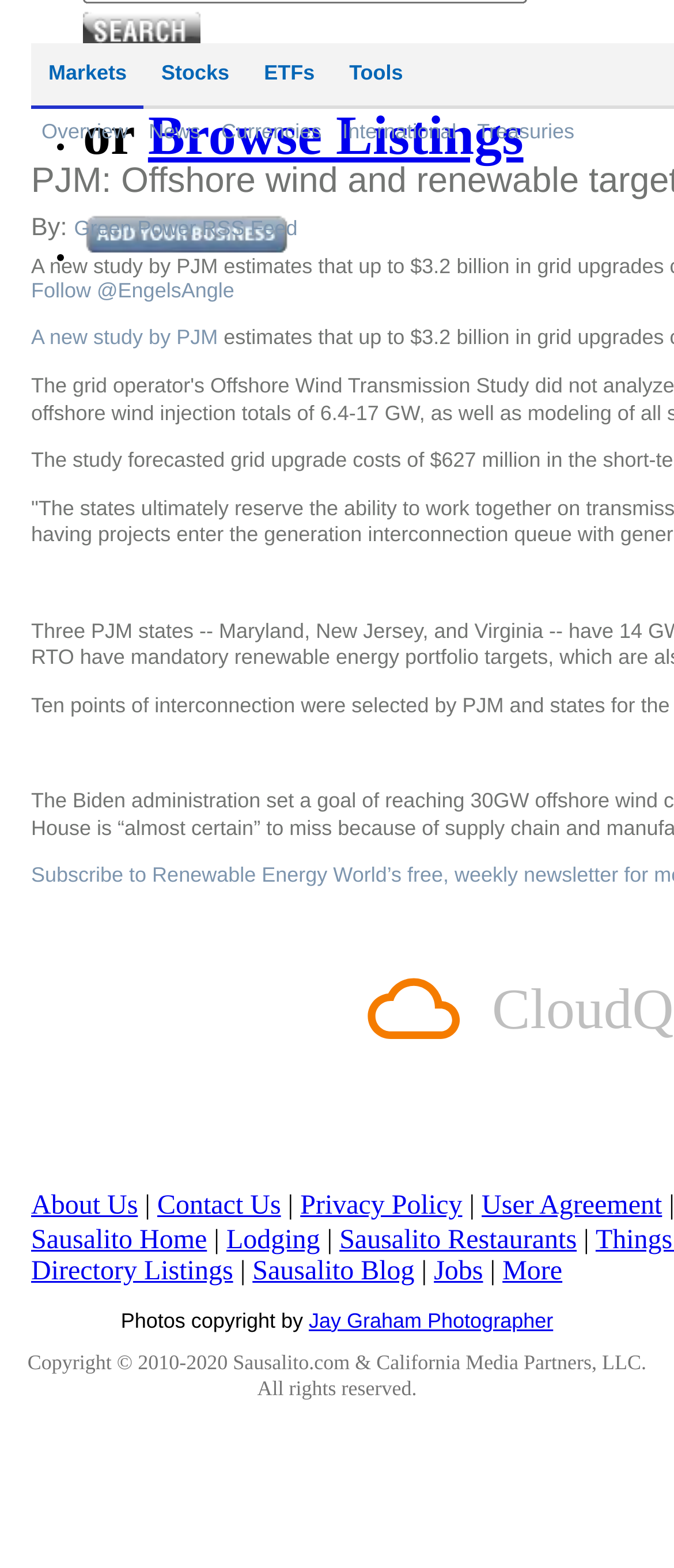Highlight the bounding box coordinates of the region I should click on to meet the following instruction: "Read the 'About Us' page".

[0.046, 0.759, 0.205, 0.778]